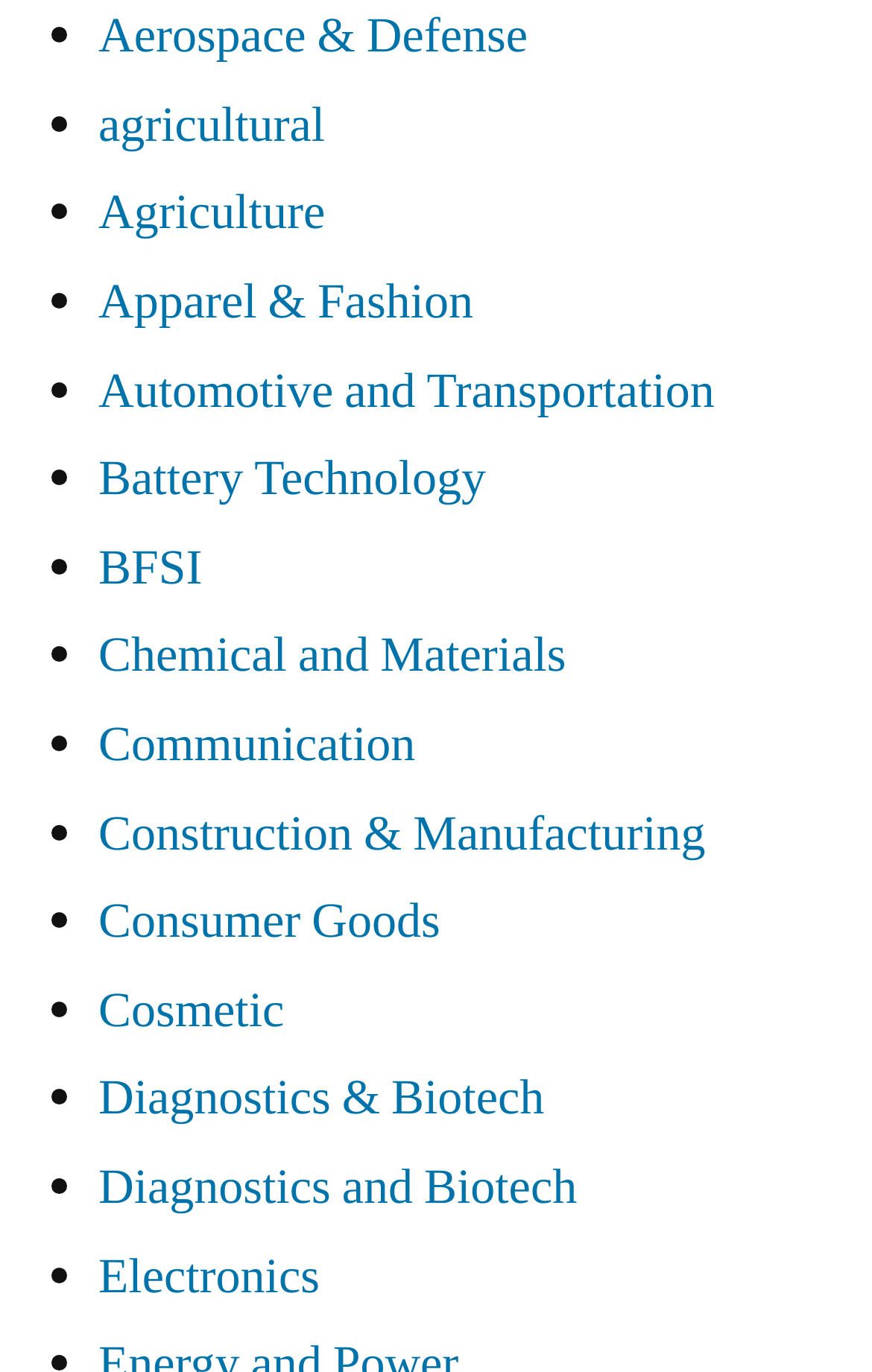Bounding box coordinates are given in the format (top-left x, top-left y, bottom-right x, bottom-right y). All values should be floating point numbers between 0 and 1. Provide the bounding box coordinate for the UI element described as: Battery Technology

[0.113, 0.326, 0.557, 0.372]